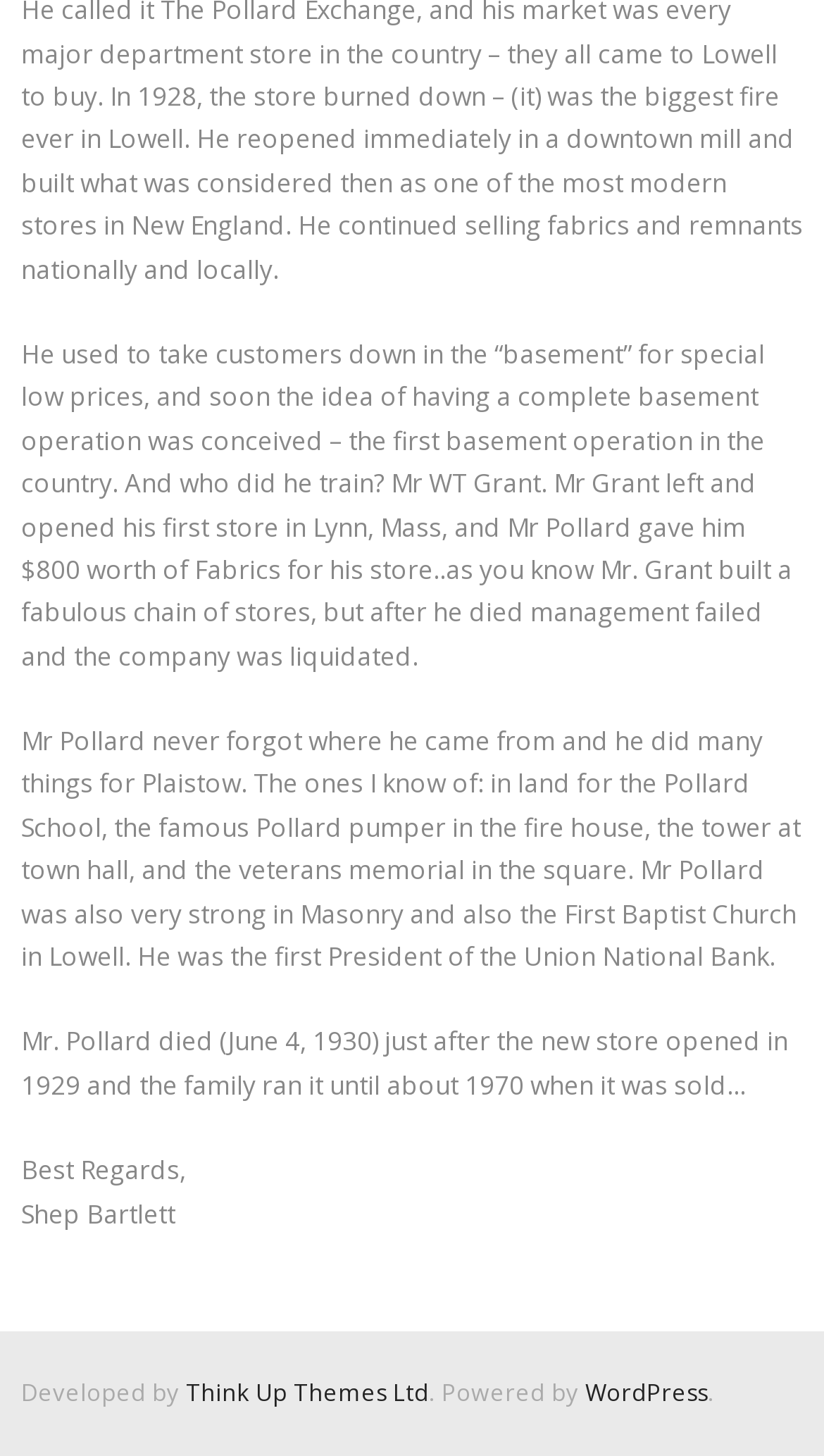Bounding box coordinates should be provided in the format (top-left x, top-left y, bottom-right x, bottom-right y) with all values between 0 and 1. Identify the bounding box for this UI element: Think Up Themes Ltd

[0.226, 0.945, 0.521, 0.967]